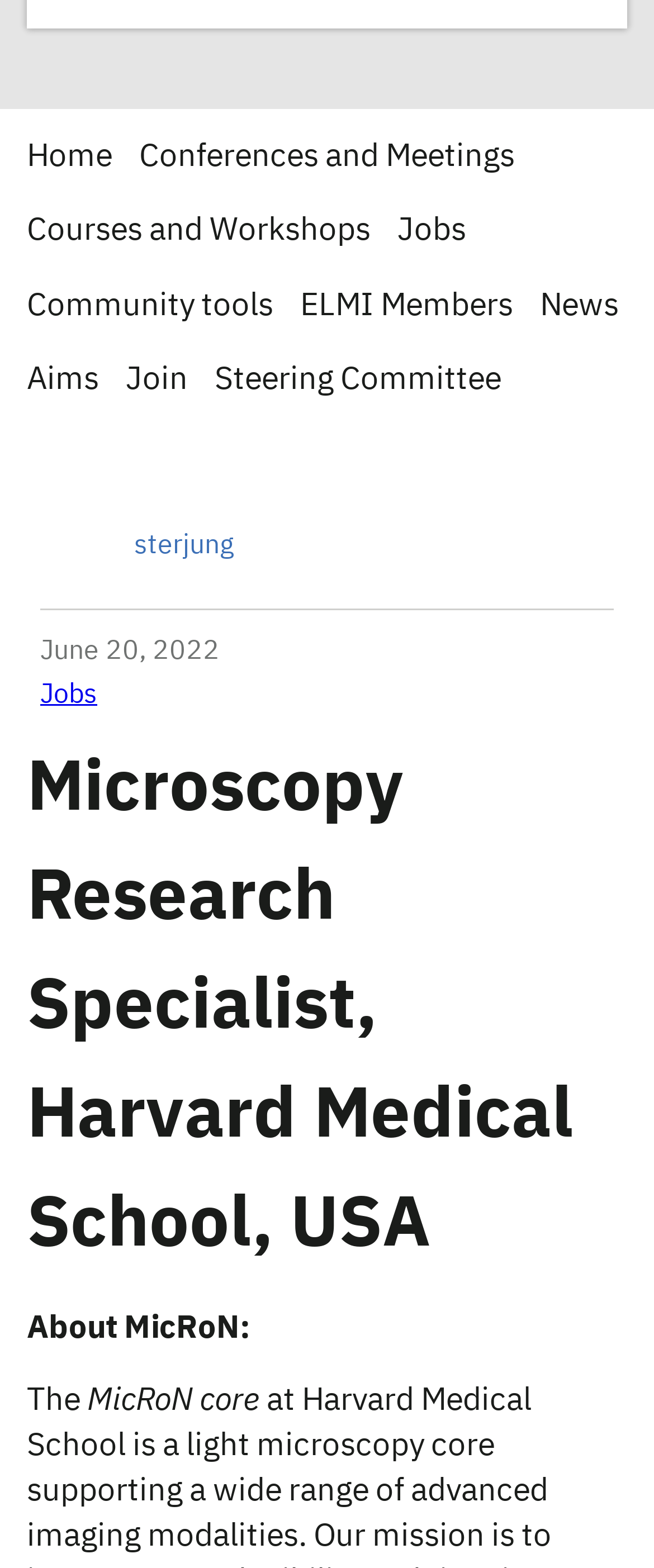Locate the bounding box of the UI element described by: "Jobs" in the given webpage screenshot.

[0.608, 0.137, 0.713, 0.158]